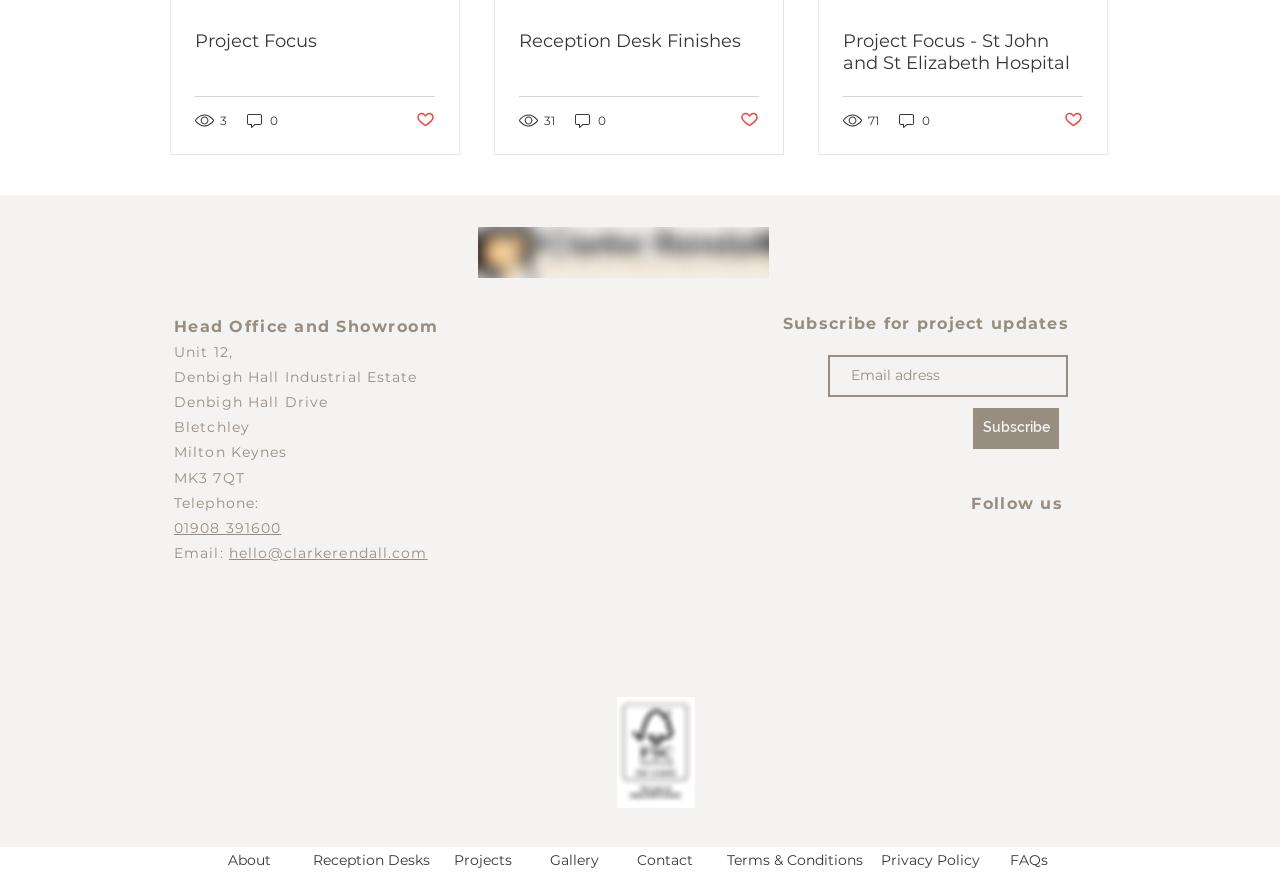What is the company's head office location?
Please answer the question with as much detail as possible using the screenshot.

I found the company's head office location by looking at the address section on the webpage, which mentions 'Head Office and Showroom' followed by the address 'Unit 12, Denbigh Hall Industrial Estate, Denbigh Hall Drive, Bletchley, Milton Keynes, MK3 7QT'.